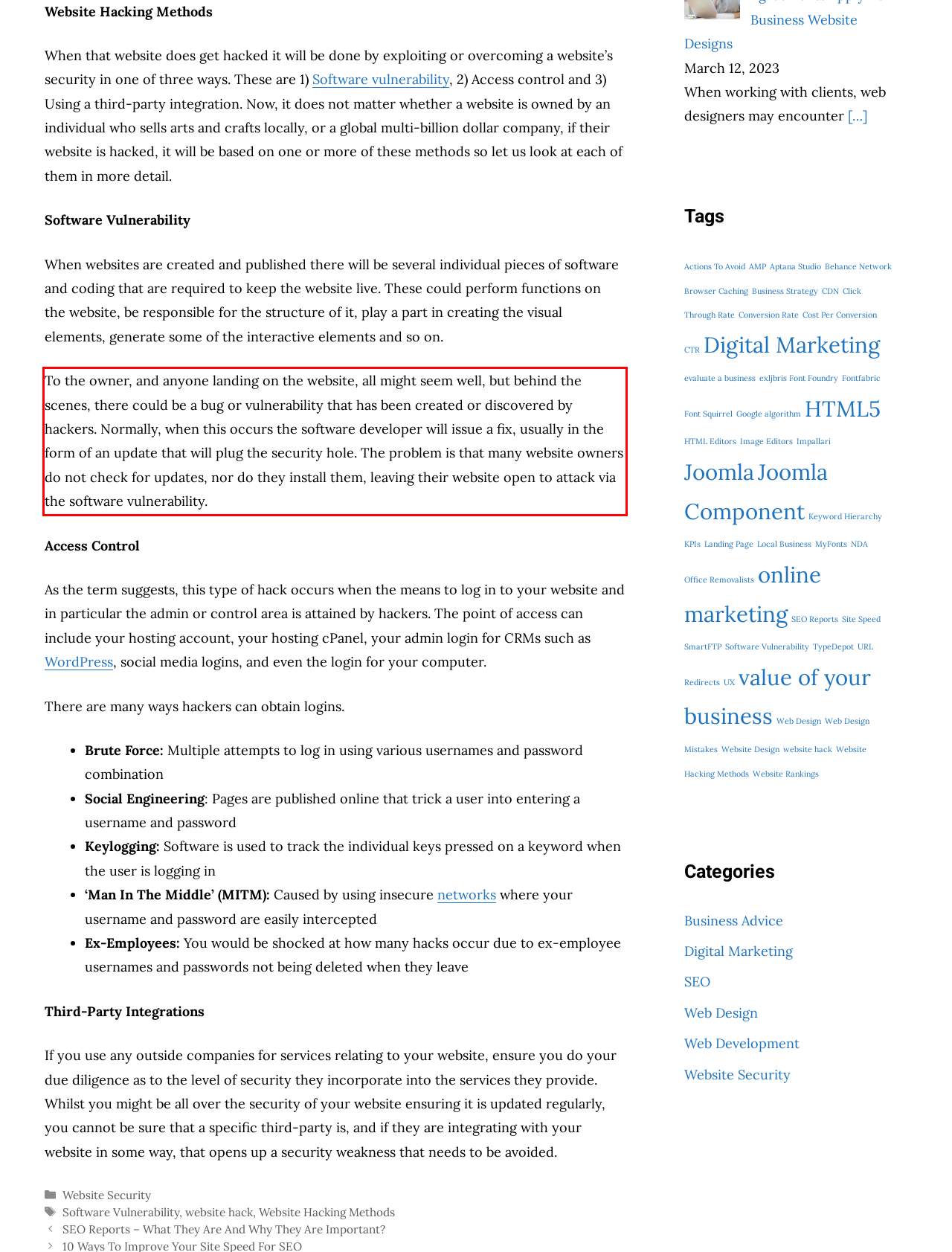Inspect the webpage screenshot that has a red bounding box and use OCR technology to read and display the text inside the red bounding box.

To the owner, and anyone landing on the website, all might seem well, but behind the scenes, there could be a bug or vulnerability that has been created or discovered by hackers. Normally, when this occurs the software developer will issue a fix, usually in the form of an update that will plug the security hole. The problem is that many website owners do not check for updates, nor do they install them, leaving their website open to attack via the software vulnerability.